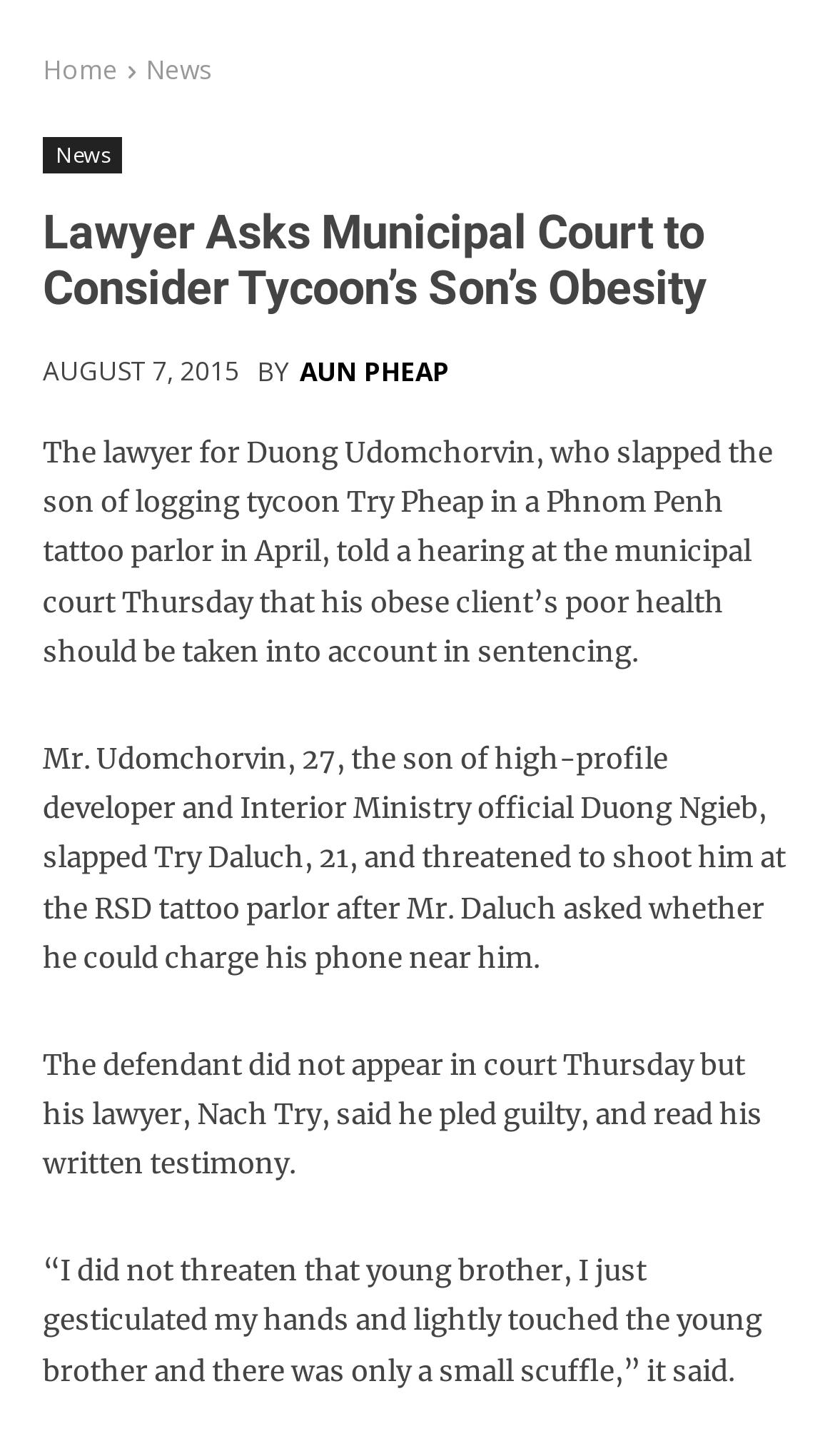Please determine the main heading text of this webpage.

Lawyer Asks Municipal Court to Consider Tycoon’s Son’s Obesity